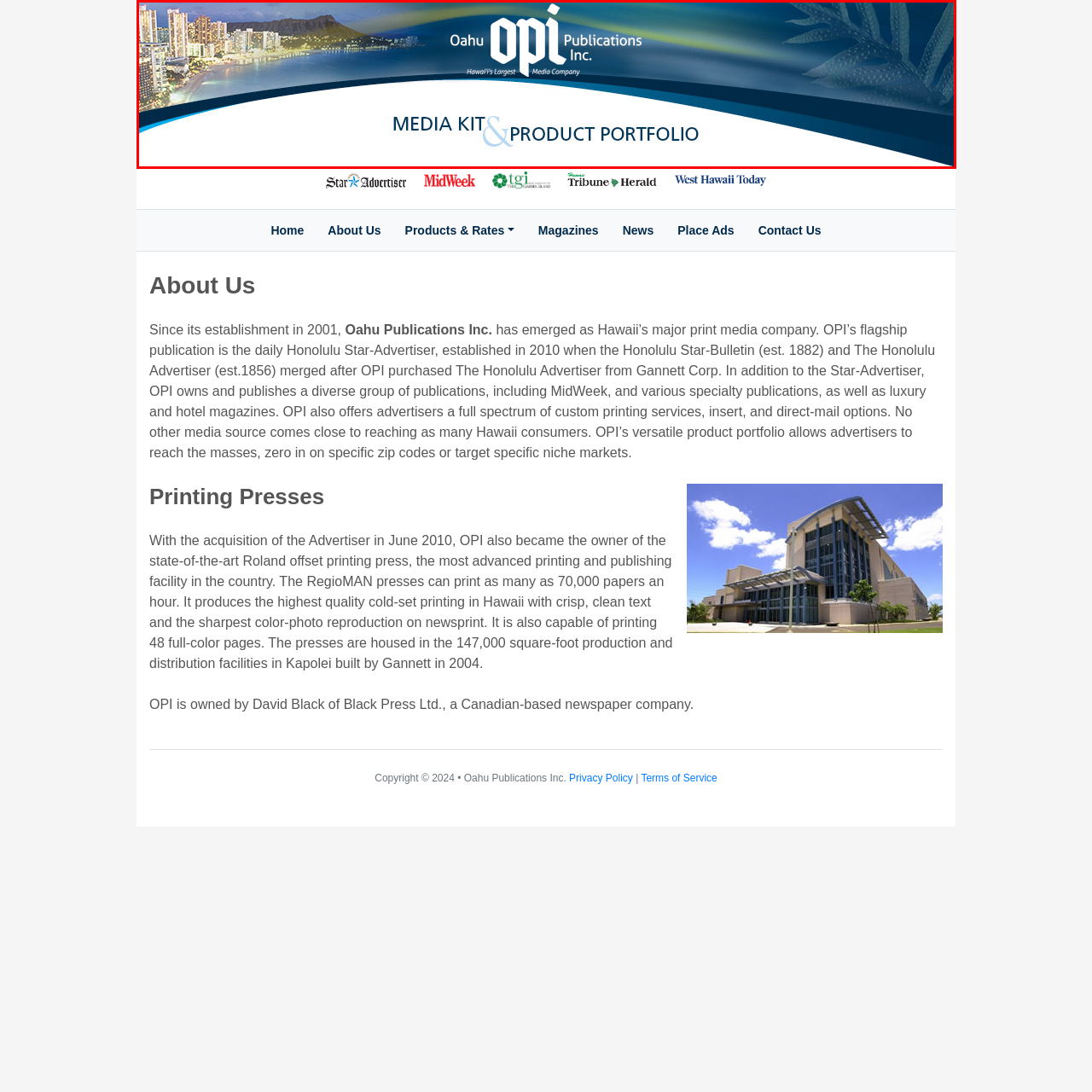Create a detailed description of the image enclosed by the red bounding box.

The image displays a sleek banner for Oahu Publications Inc. (OPI), a leading media company in Hawaii. Dominating the upper portion, the logo features the name "Oahu" prominently alongside "opi" in bold lettering, emphasized by a backdrop of a scenic view, likely of Honolulu, with its iconic skyline and the mountain range in the distance. Beneath the logo, the caption "MEDIA KIT & PRODUCT PORTFOLIO" is elegantly displayed, signaling the importance of the contents related to advertising and publication services offered by OPI. The overall color scheme is a blend of serene blues and whites, harmonizing with the coastal theme and reflecting OPI's commitment to delivering high-quality media solutions across Hawaii.